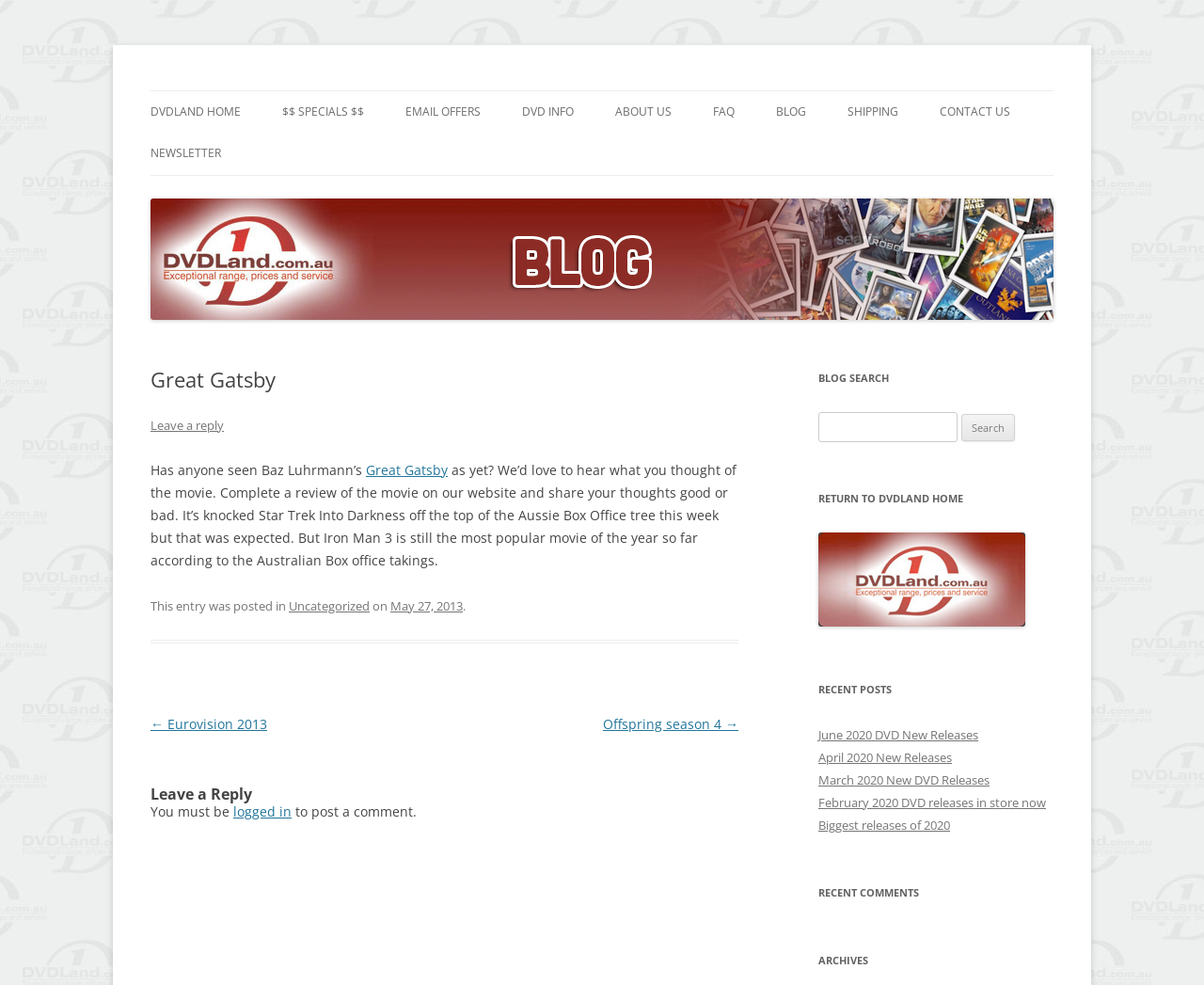Using the information from the screenshot, answer the following question thoroughly:
What is the category of the blog post?

The category of the blog post can be found in the footer section of the article element. It is specified as 'Uncategorized' in a link element.